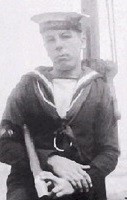Paint a vivid picture with your description of the image.

The image features a young sailor dressed in a traditional naval uniform, complete with a sailor's cap. He appears to be seated, leaning slightly forward with a serious expression. His outfit includes a dark-colored jacket, likely a sailor suit, which is typical attire for naval personnel. The background suggests a maritime setting, although it is somewhat blurred, emphasizing the sailor's presence. This photograph likely commemorates the individual’s service or experiences at sea, capturing a moment from naval history.